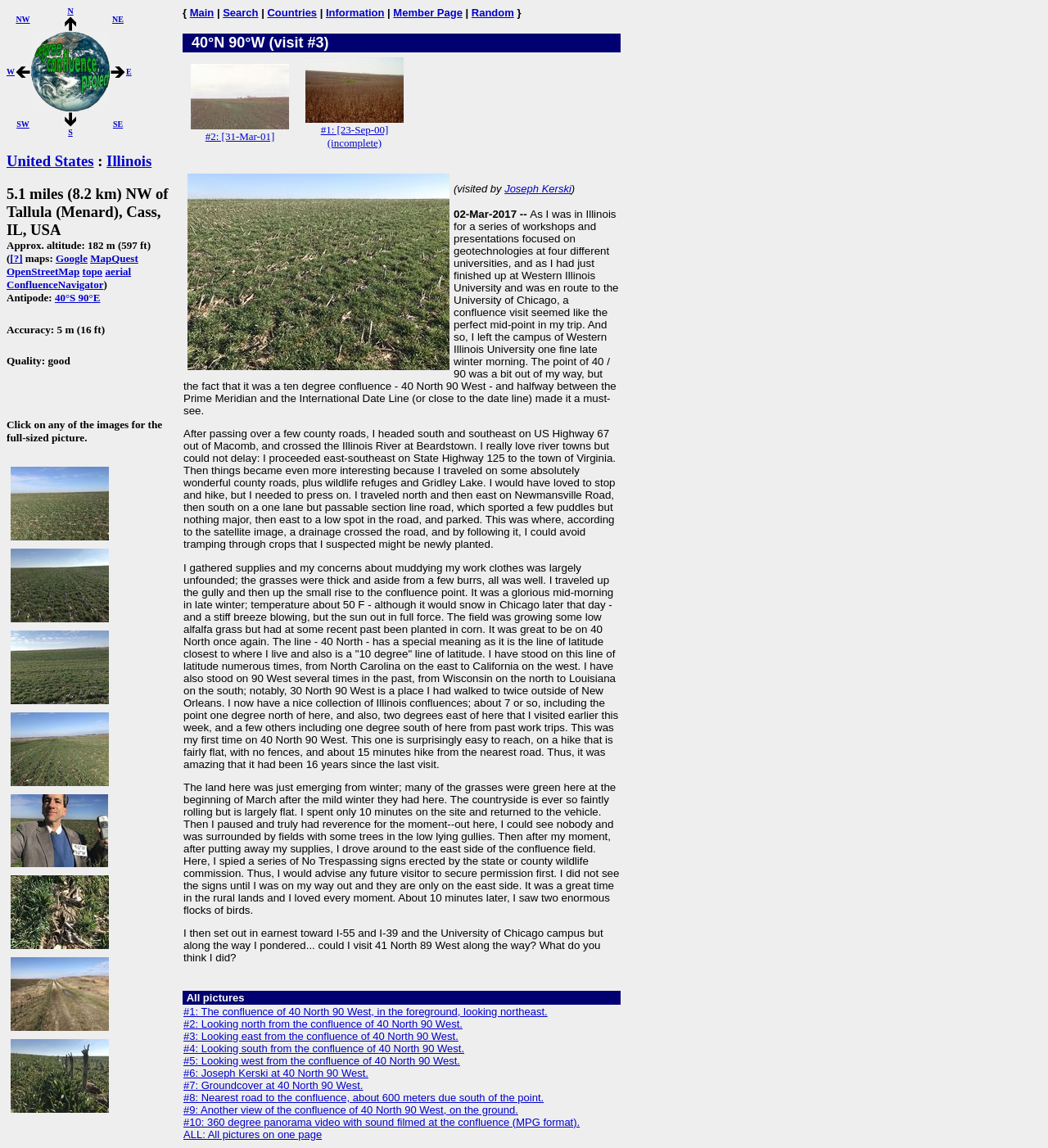Reply to the question with a brief word or phrase: How many images are available on this webpage?

9